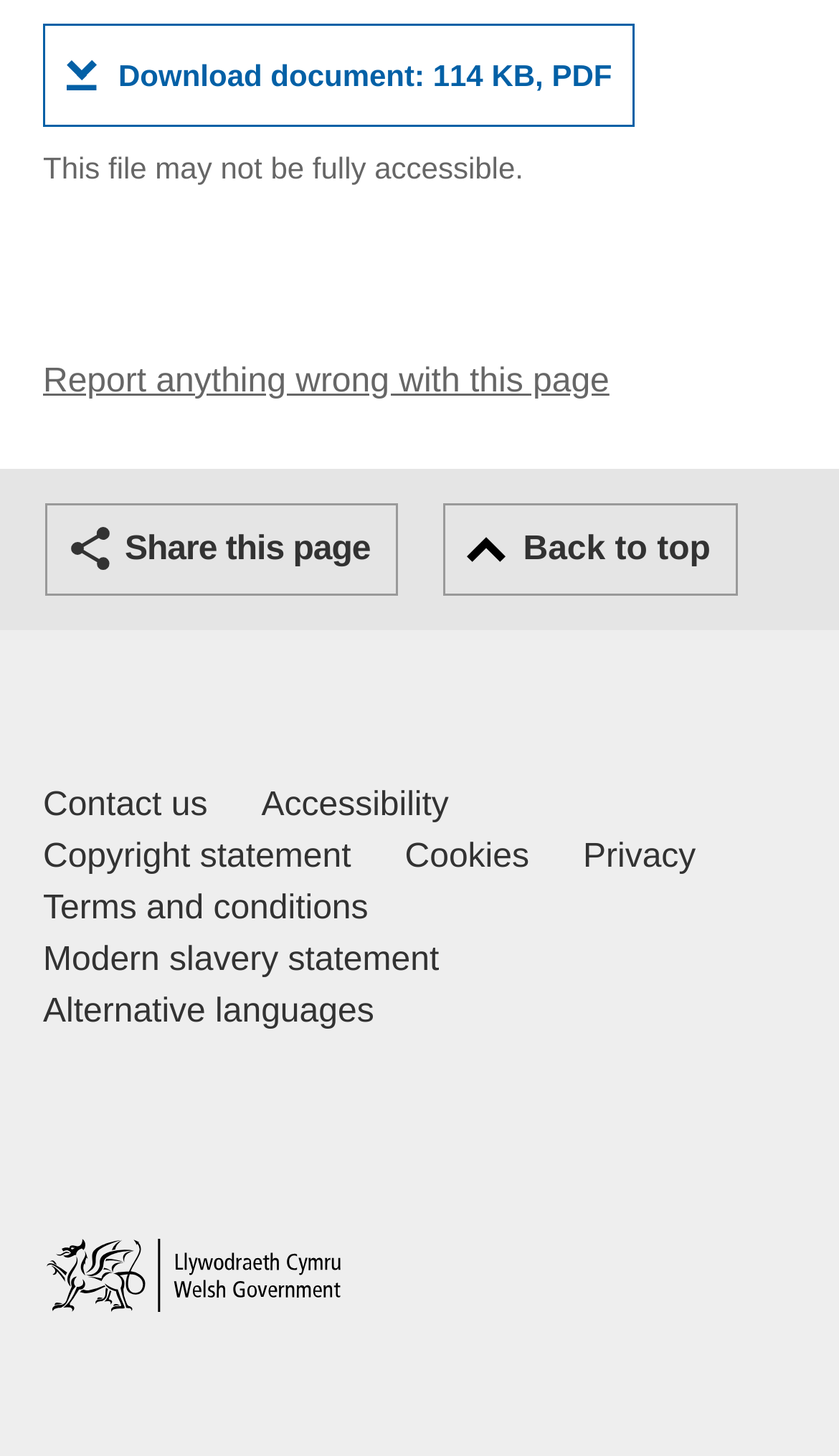Determine the bounding box coordinates for the element that should be clicked to follow this instruction: "Share this page". The coordinates should be given as four float numbers between 0 and 1, in the format [left, top, right, bottom].

[0.054, 0.346, 0.475, 0.41]